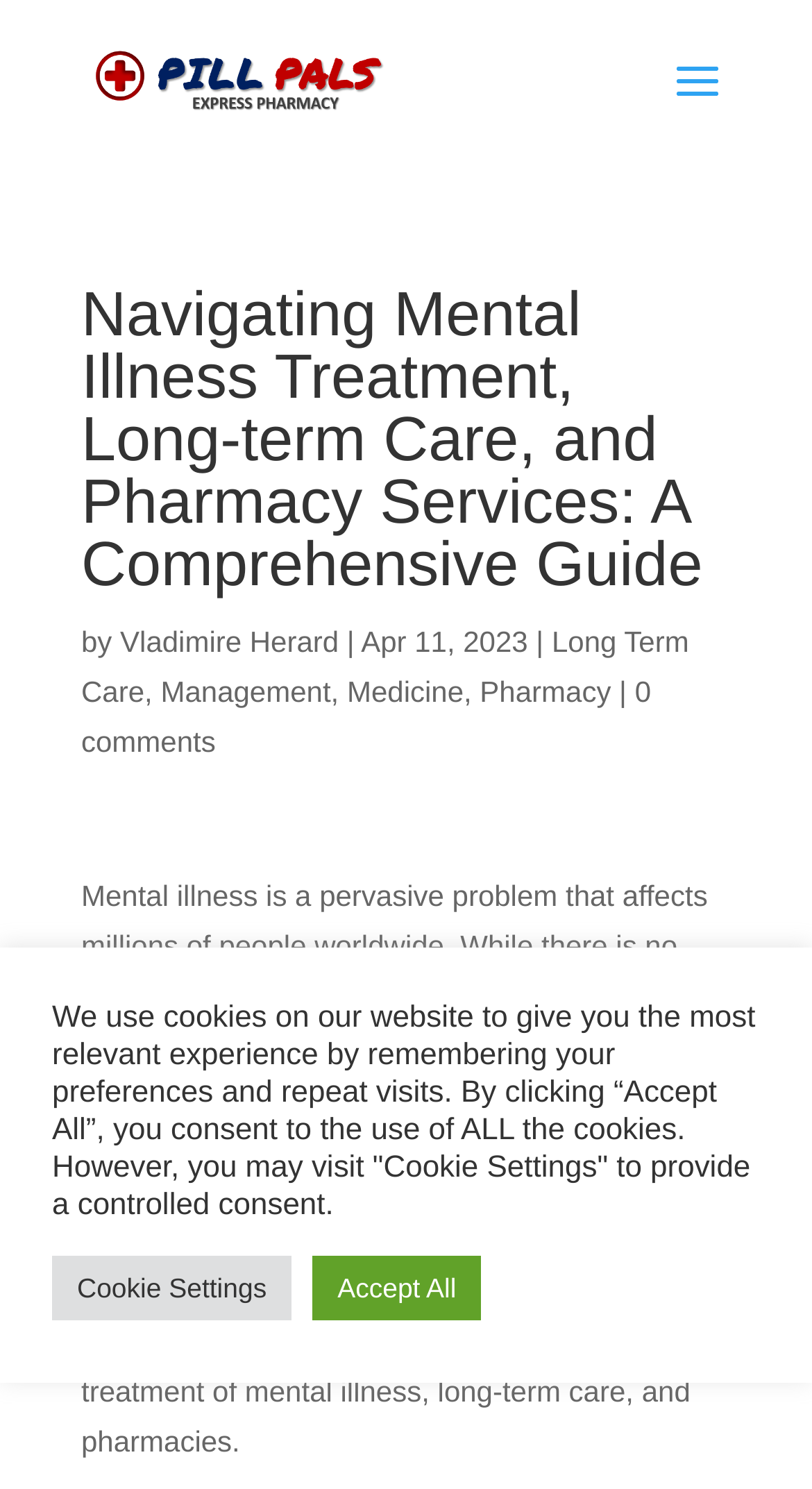How many comments does the article have?
Please provide a single word or phrase in response based on the screenshot.

0